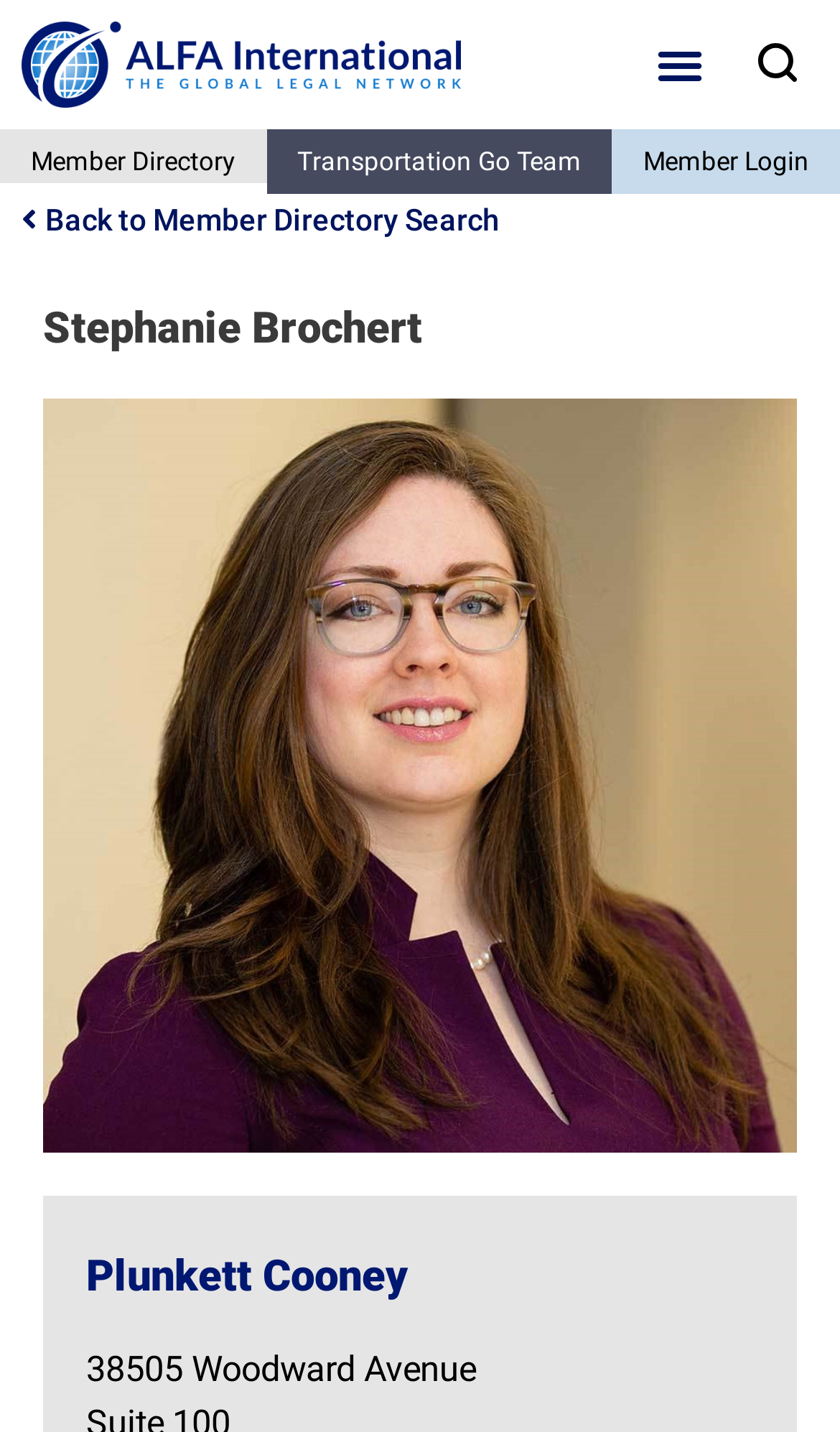Give the bounding box coordinates for the element described by: "alt="alfa international"".

[0.026, 0.015, 0.549, 0.075]